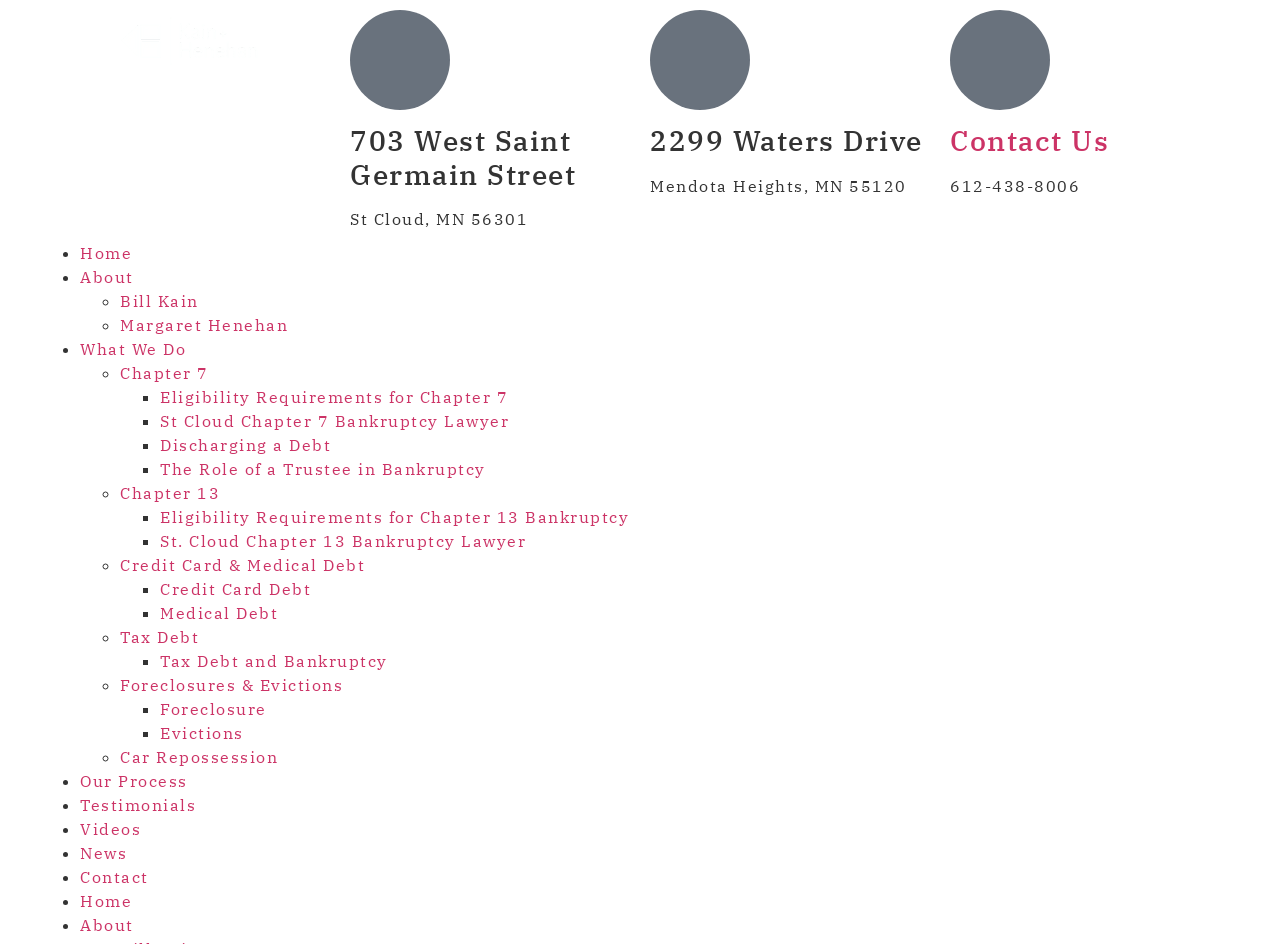Pinpoint the bounding box coordinates of the element to be clicked to execute the instruction: "Learn about 'Chapter 7' bankruptcy".

[0.094, 0.385, 0.163, 0.406]